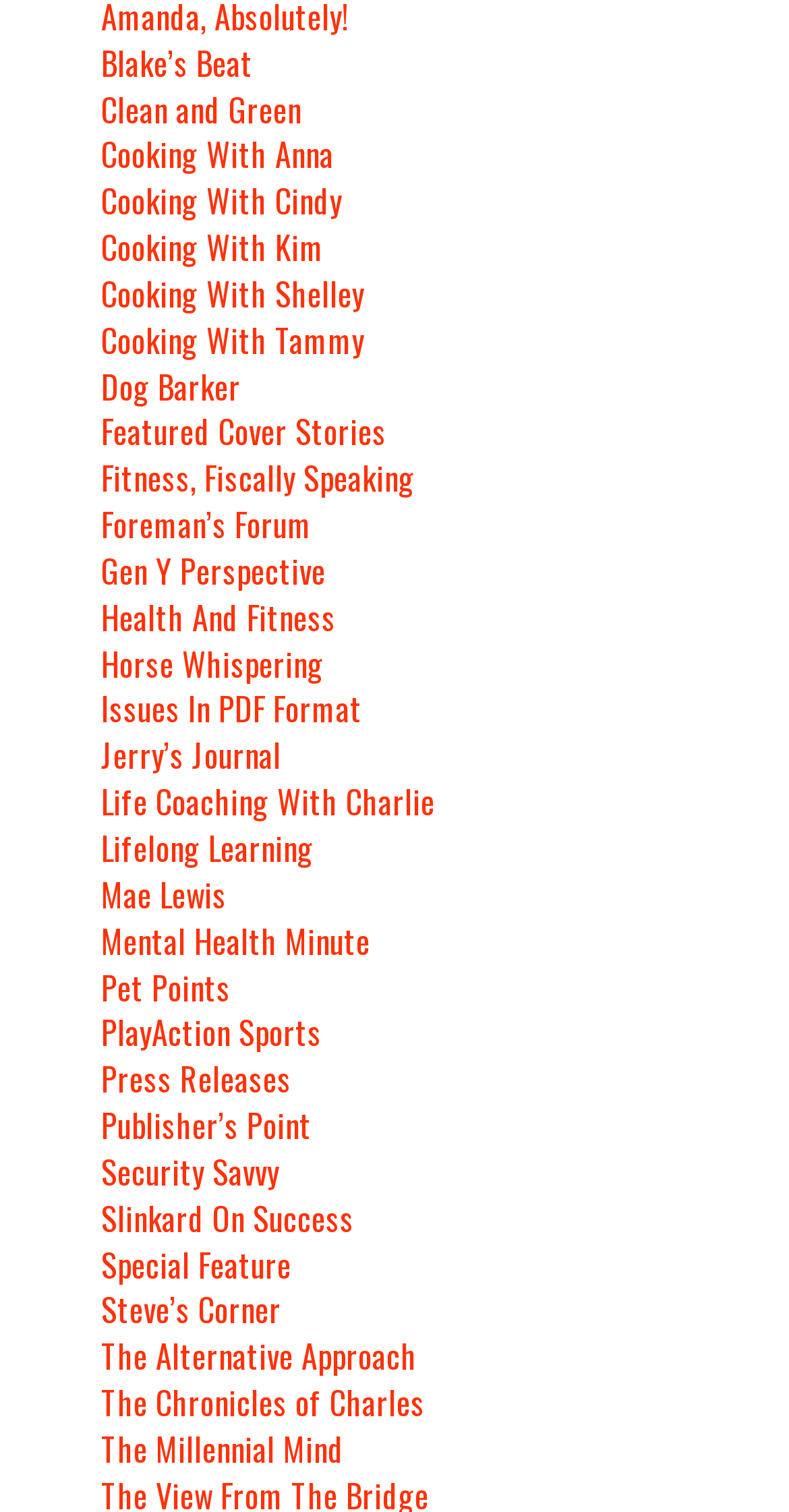Using the provided element description: "The Millennial Mind", identify the bounding box coordinates. The coordinates should be four floats between 0 and 1 in the order [left, top, right, bottom].

[0.128, 0.942, 0.436, 0.974]